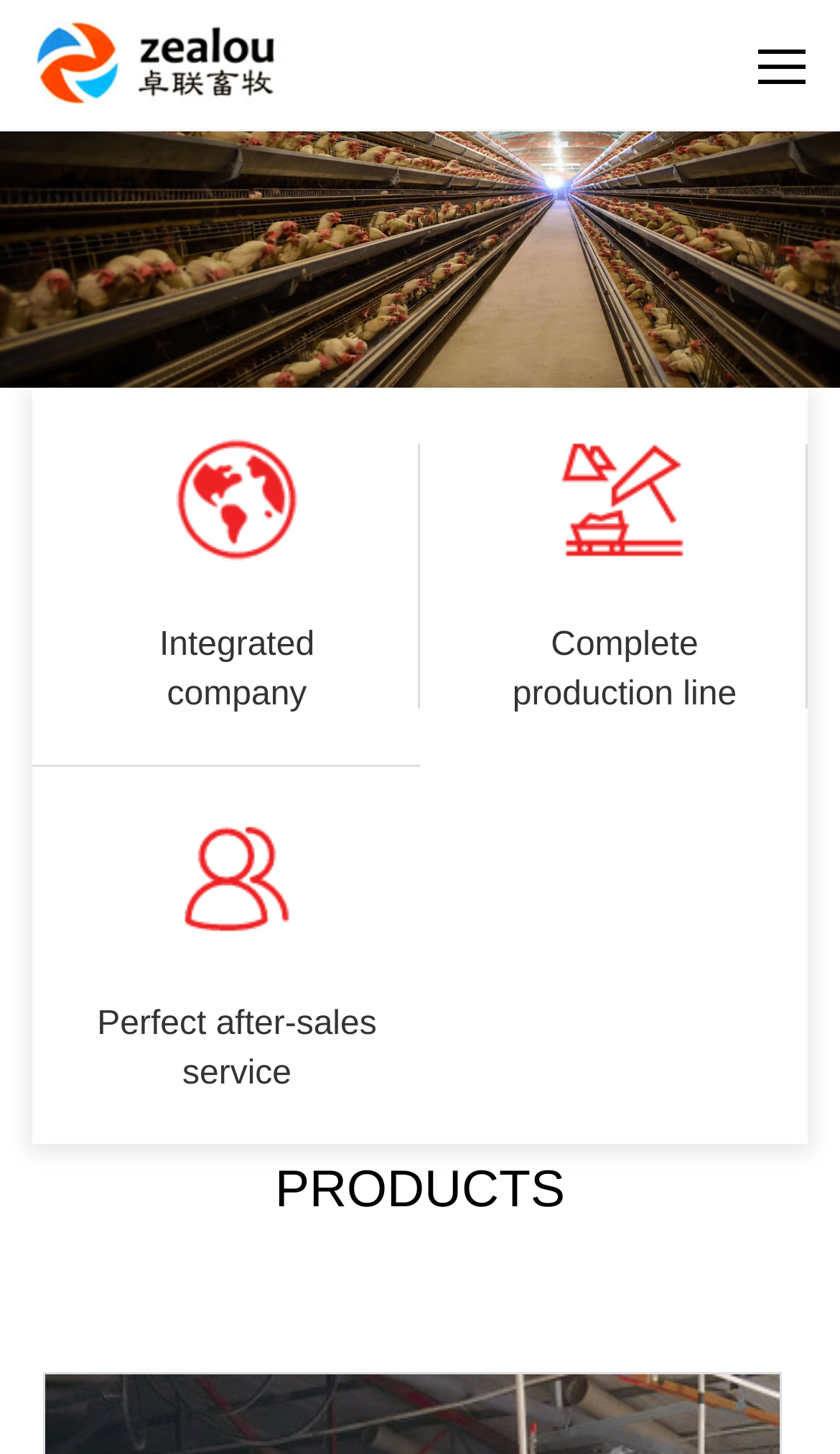What is the company's product line like? Refer to the image and provide a one-word or short phrase answer.

Complete production line